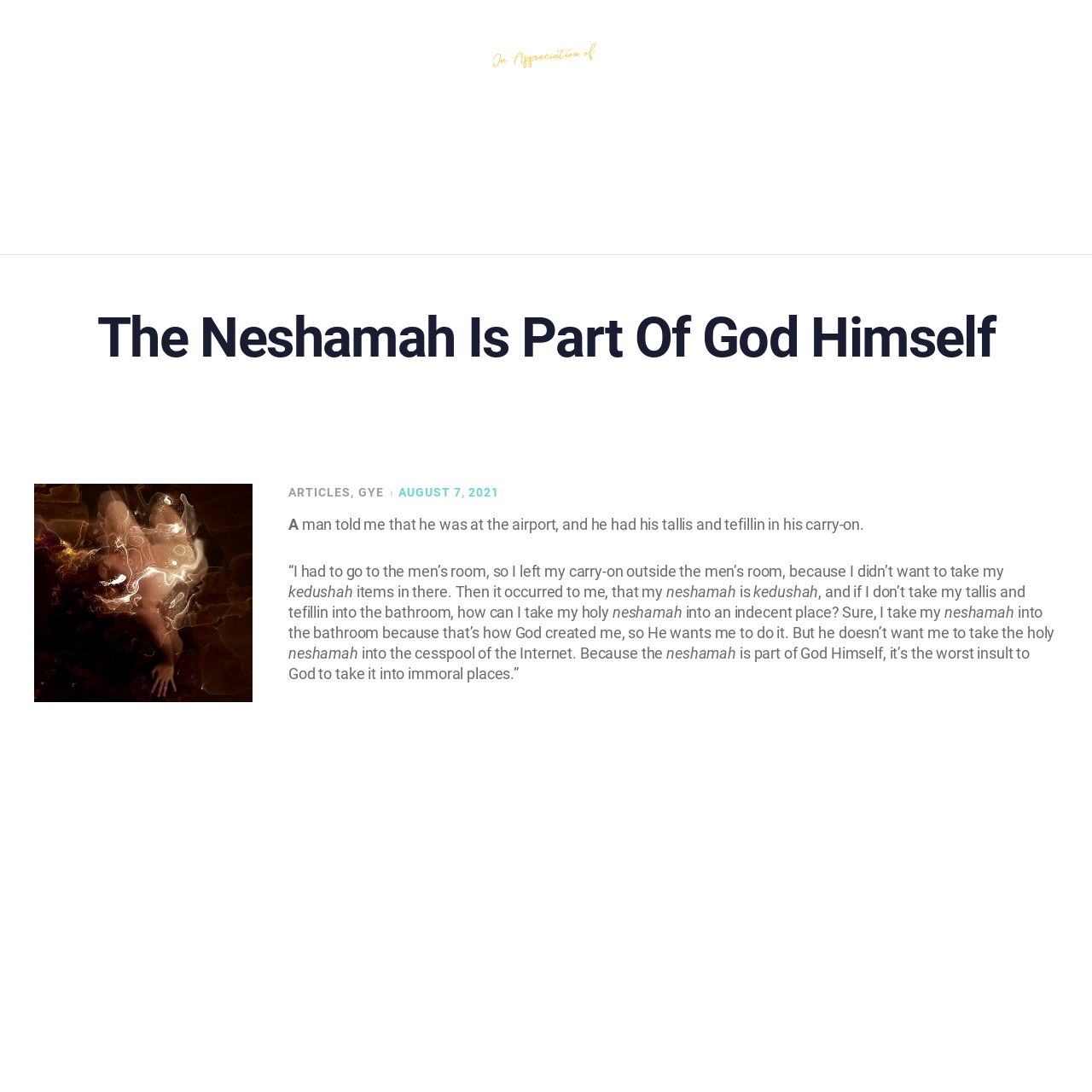Please find the bounding box coordinates of the element's region to be clicked to carry out this instruction: "Search for articles".

[0.676, 0.153, 0.729, 0.205]